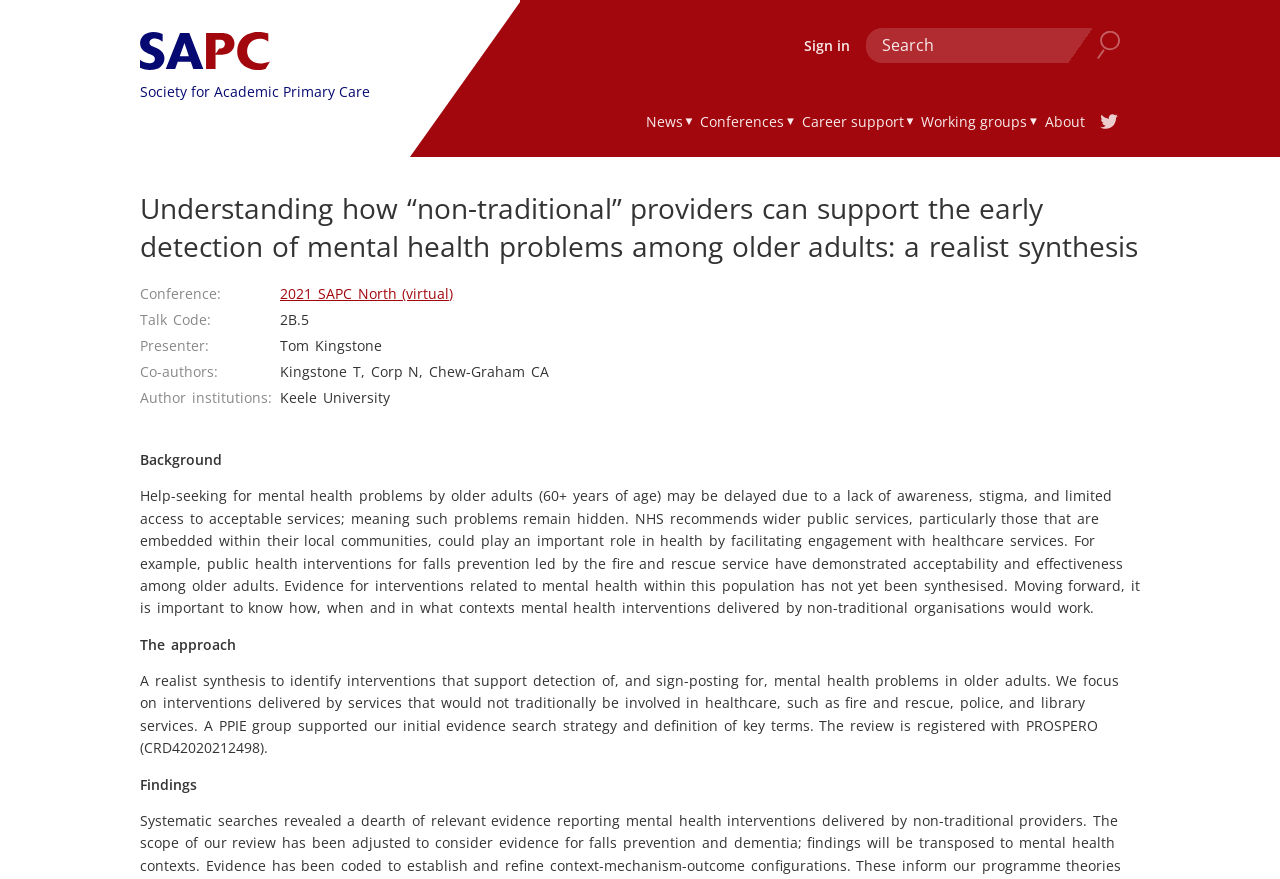What is the purpose of the realist synthesis?
Answer the question with a single word or phrase derived from the image.

To identify interventions for mental health problems in older adults